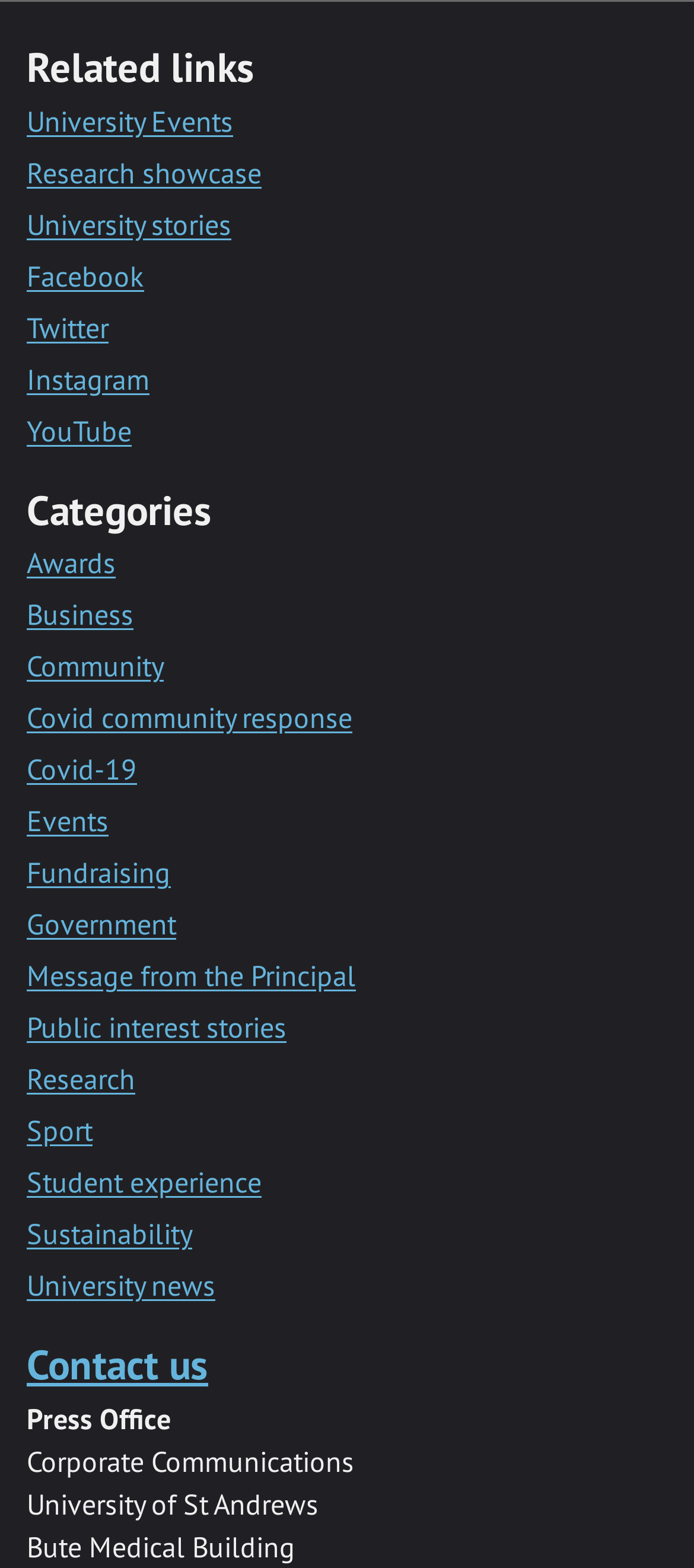Locate the bounding box coordinates of the element to click to perform the following action: 'View University news'. The coordinates should be given as four float values between 0 and 1, in the form of [left, top, right, bottom].

[0.038, 0.809, 0.31, 0.831]